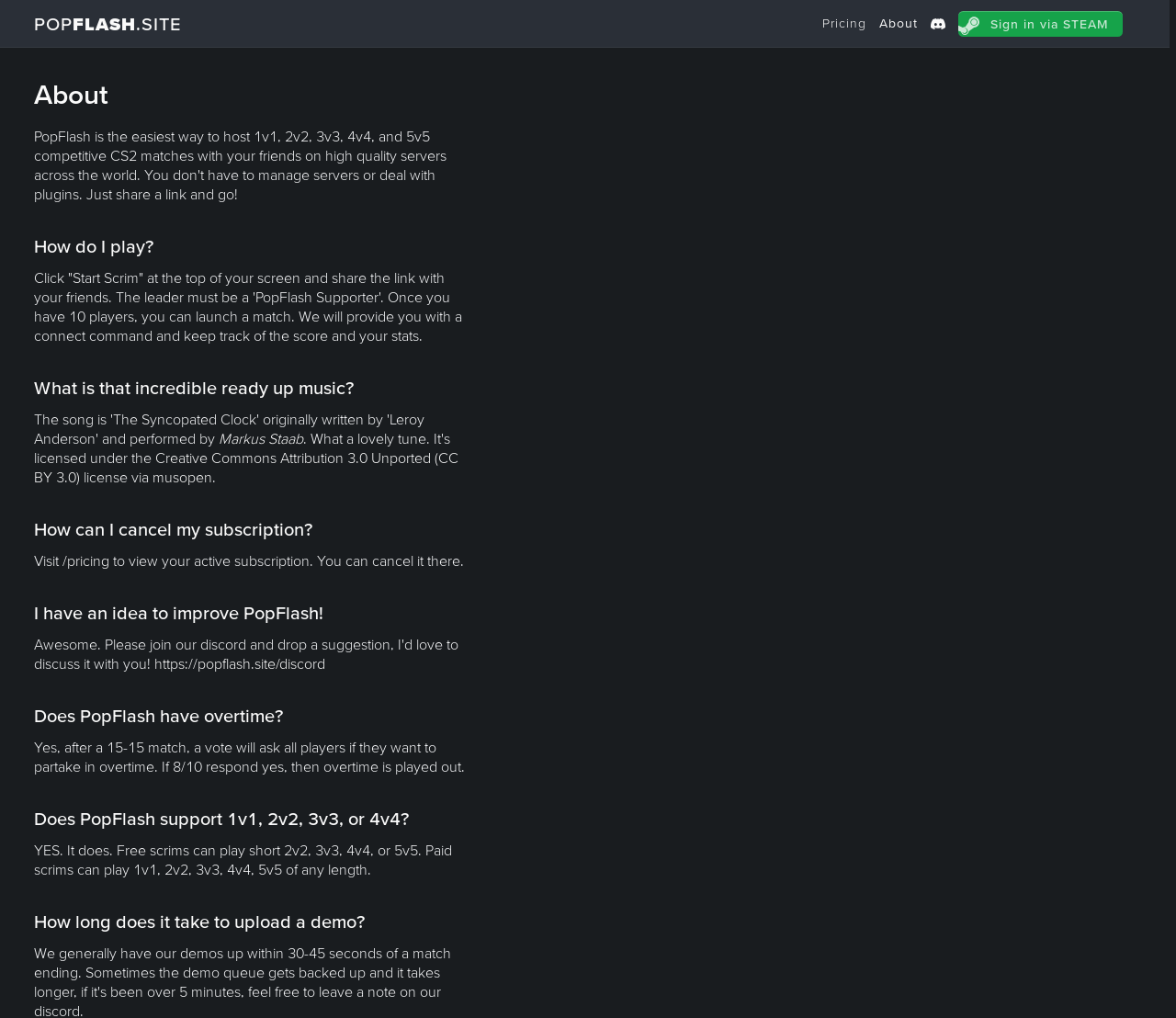Determine the bounding box coordinates of the clickable region to execute the instruction: "View the musopen license". The coordinates should be four float numbers between 0 and 1, denoted as [left, top, right, bottom].

[0.129, 0.46, 0.18, 0.477]